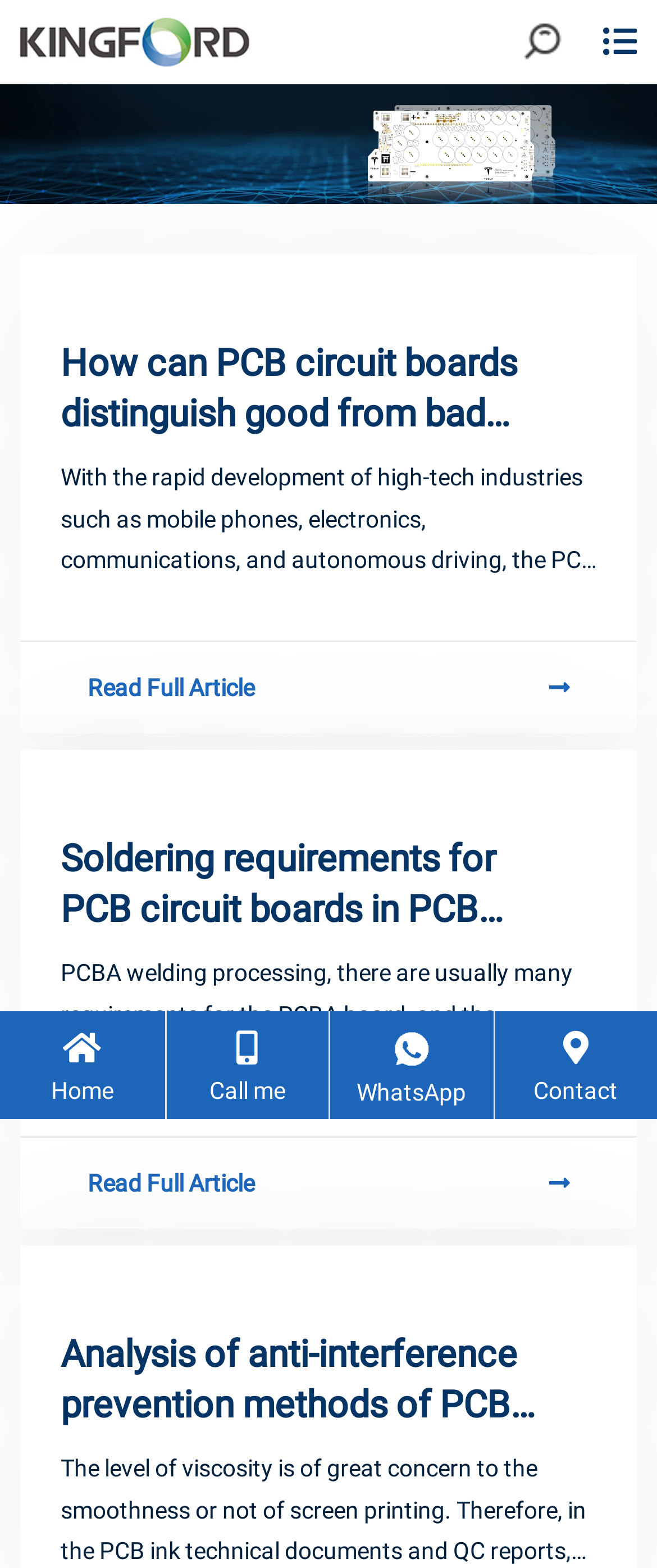Please determine the bounding box coordinates for the UI element described as: "alt="Shenzhen Kingford Technology CO., LTD."".

[0.031, 0.011, 0.38, 0.043]